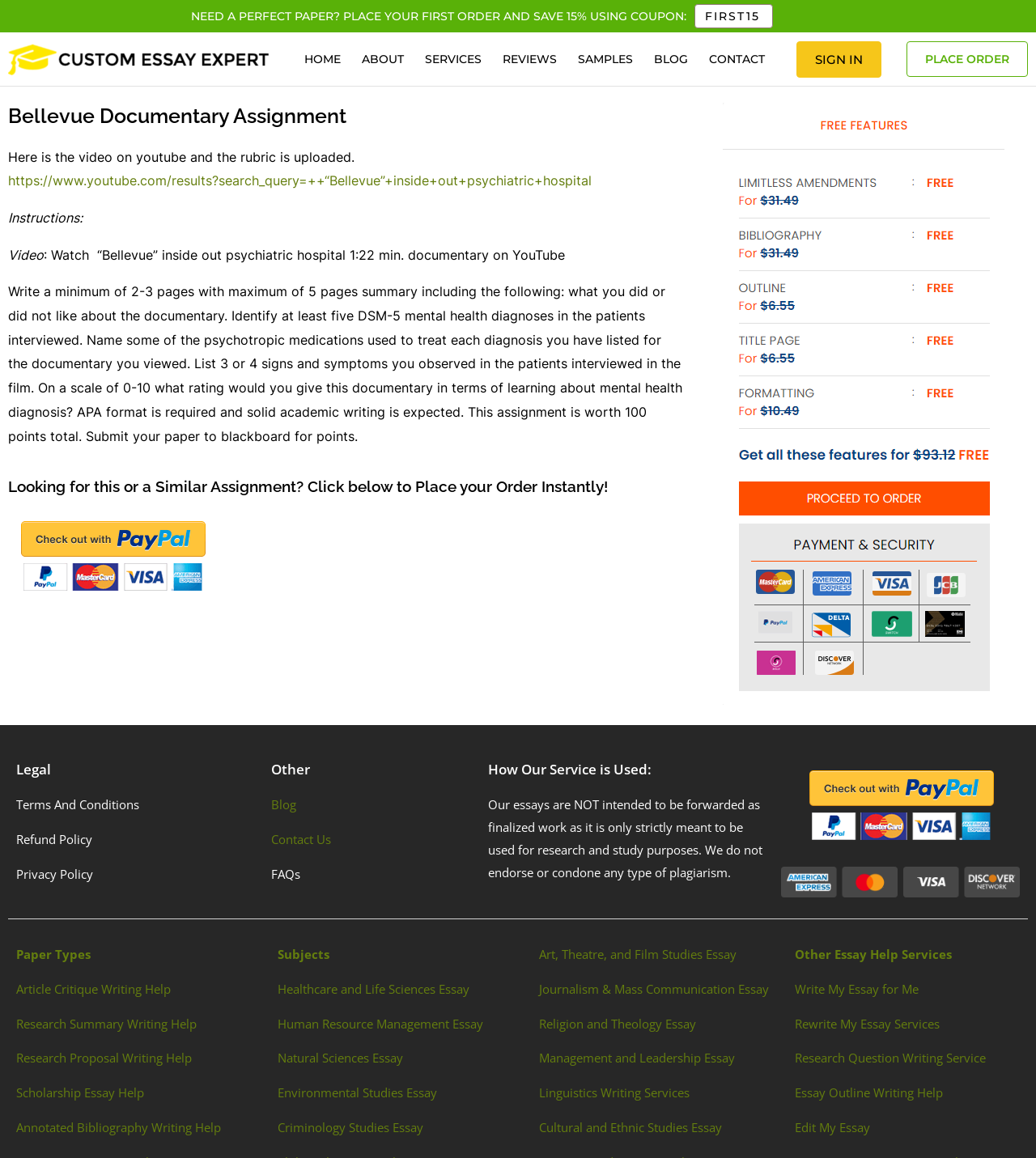Summarize the contents and layout of the webpage in detail.

This webpage is an assignment page for a documentary about Bellevue psychiatric hospital. At the top, there is a promotional banner offering a 15% discount on the first order. Below the banner, there is a navigation menu with links to various pages, including Home, About, Services, Reviews, Samples, Blog, and Contact.

The main content of the page is divided into two sections. The first section provides instructions for the assignment, which involves watching a 1:22-minute documentary on YouTube and writing a summary of at least 2-3 pages. The instructions also specify the requirements for the summary, including identifying DSM-5 mental health diagnoses, listing psychotropic medications, and rating the documentary.

The second section of the main content is a call-to-action, encouraging users to place an order for a similar assignment. There is a heading that reads "Looking for this or a Similar Assignment?" followed by a link to place an order instantly.

At the bottom of the page, there are three columns of links. The first column has links to legal pages, including Terms and Conditions, Refund Policy, and Privacy Policy. The second column has links to other pages, including Blog, Contact Us, and FAQs. The third column has links to various services offered by the website, including essay writing help, research summary writing help, and scholarship essay help. There are also links to specific subjects, such as Healthcare and Life Sciences, Human Resource Management, and Environmental Studies.